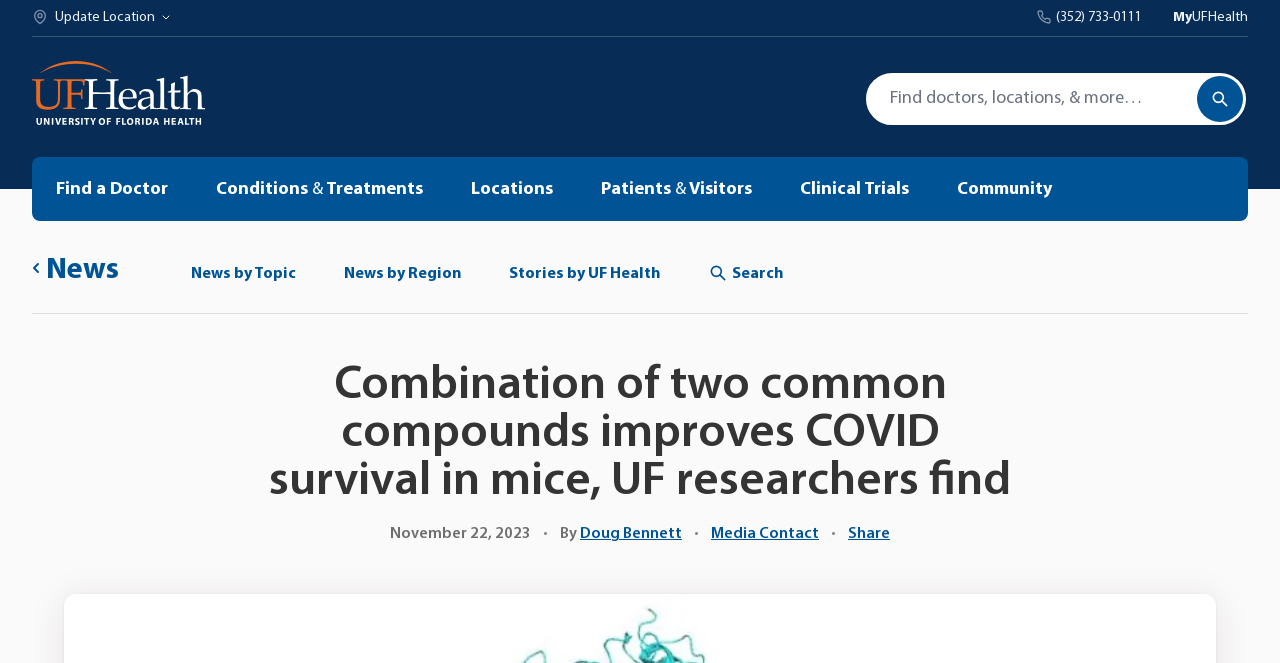Provide the bounding box coordinates of the UI element that matches the description: "Media Contact".

[0.555, 0.793, 0.64, 0.817]